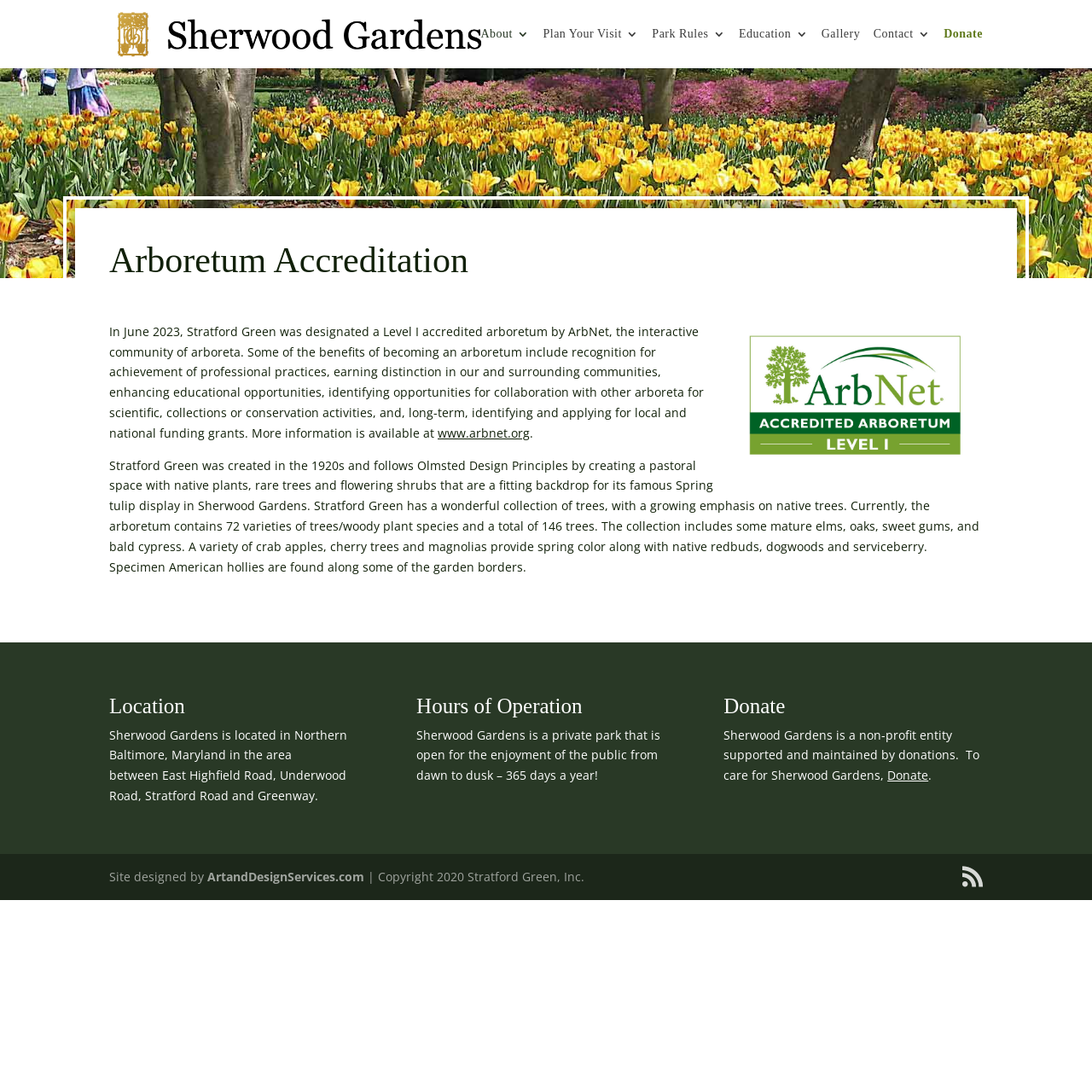Please provide a comprehensive answer to the question based on the screenshot: How many varieties of trees are in the arboretum?

I found the answer by reading the text in the article section, which states 'The collection includes some mature elms, oaks, sweet gums, and bald cypress. A variety of crab apples, cherry trees and magnolias provide spring color along with native redbuds, dogwoods and serviceberry. Specimen American hollies are found along some of the garden borders. The collection includes 72 varieties of trees/woody plant species...'.